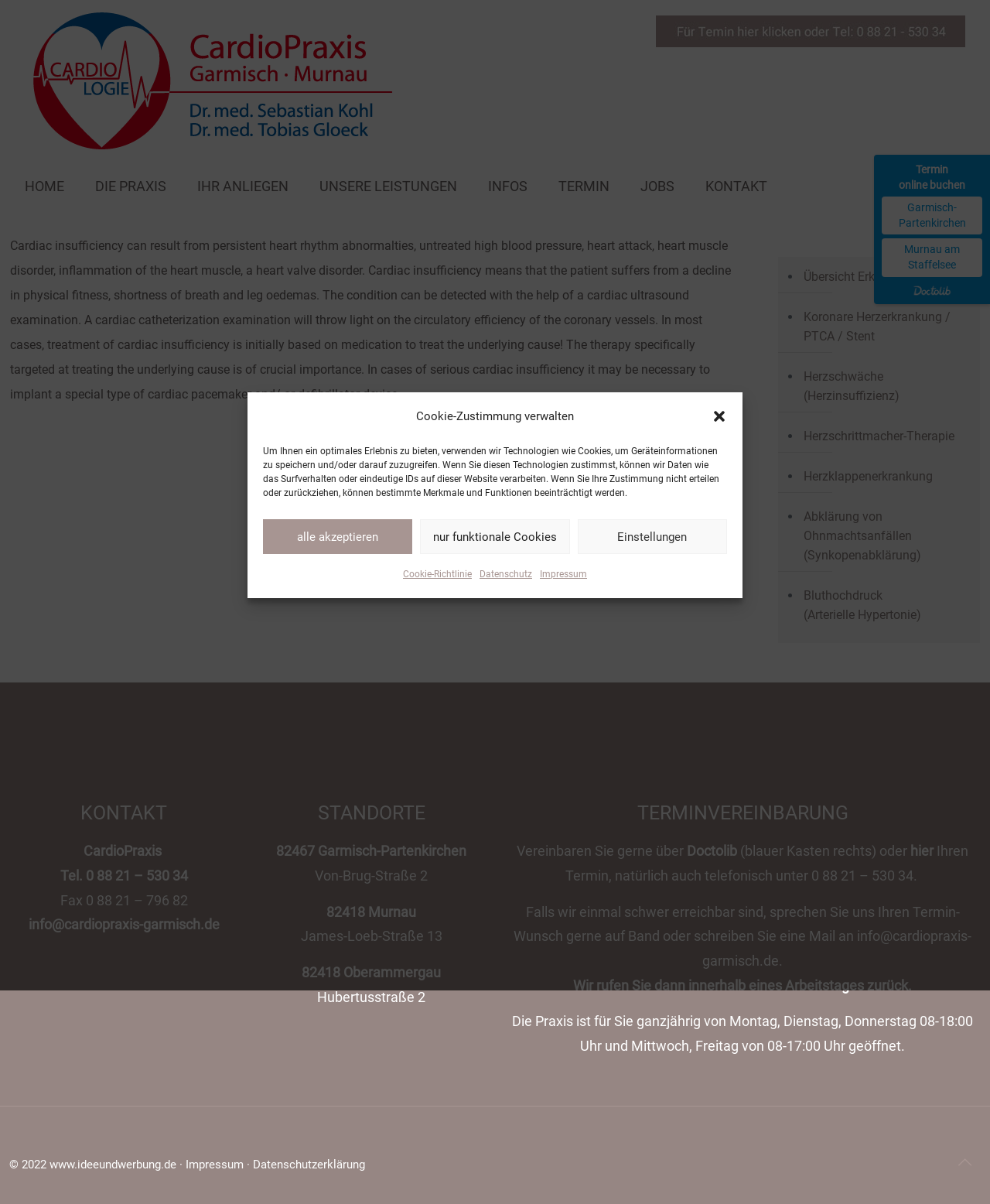Utilize the details in the image to give a detailed response to the question: What is the purpose of the cardiac ultrasound examination?

The purpose of the cardiac ultrasound examination can be found in the text section at the top of the webpage, which explains the symptoms and diagnosis of cardiac insufficiency. According to the text, a cardiac ultrasound examination can help detect cardiac insufficiency.